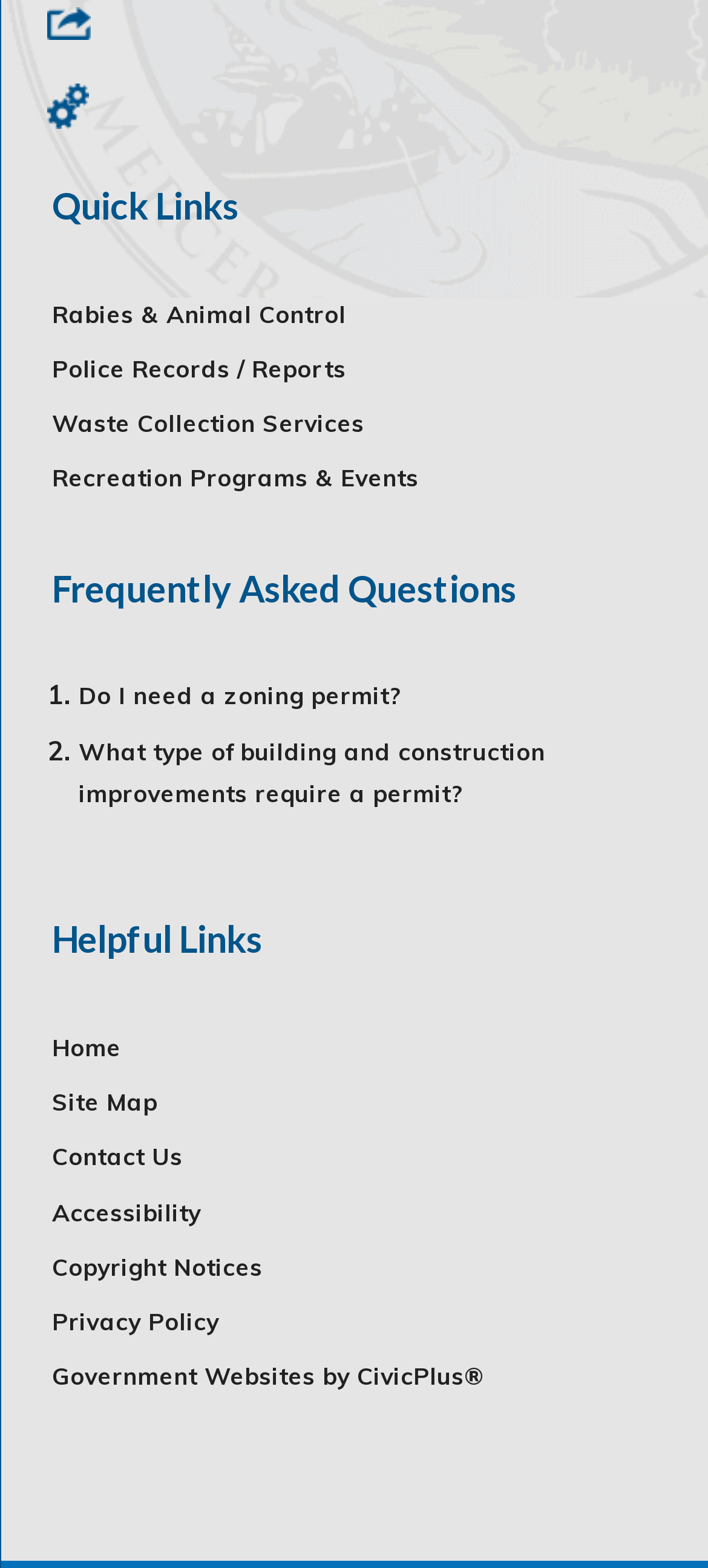Can you determine the bounding box coordinates of the area that needs to be clicked to fulfill the following instruction: "Go to 'Site Map'"?

[0.074, 0.693, 0.223, 0.712]